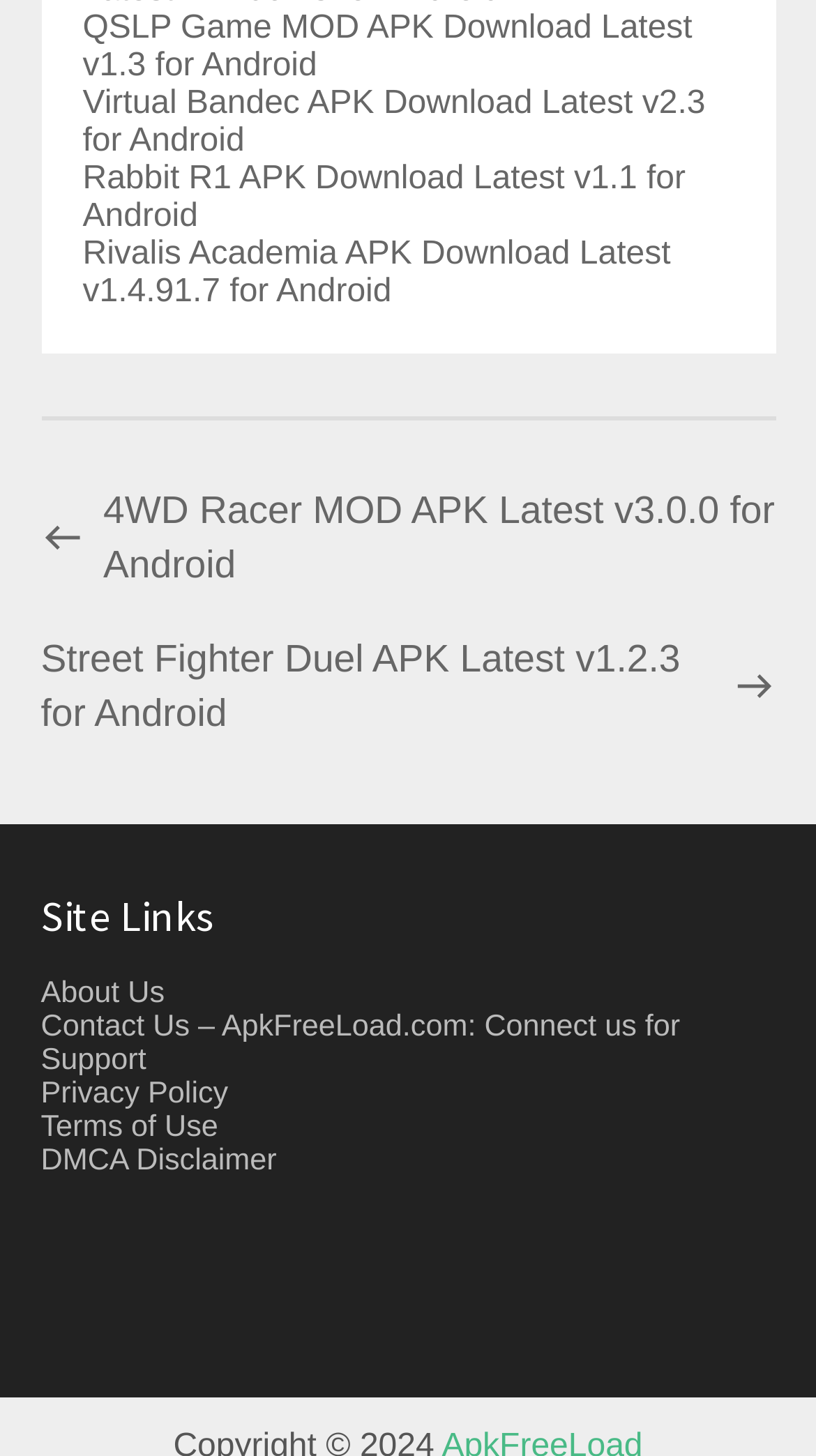Please give a short response to the question using one word or a phrase:
How many images are on this page?

2